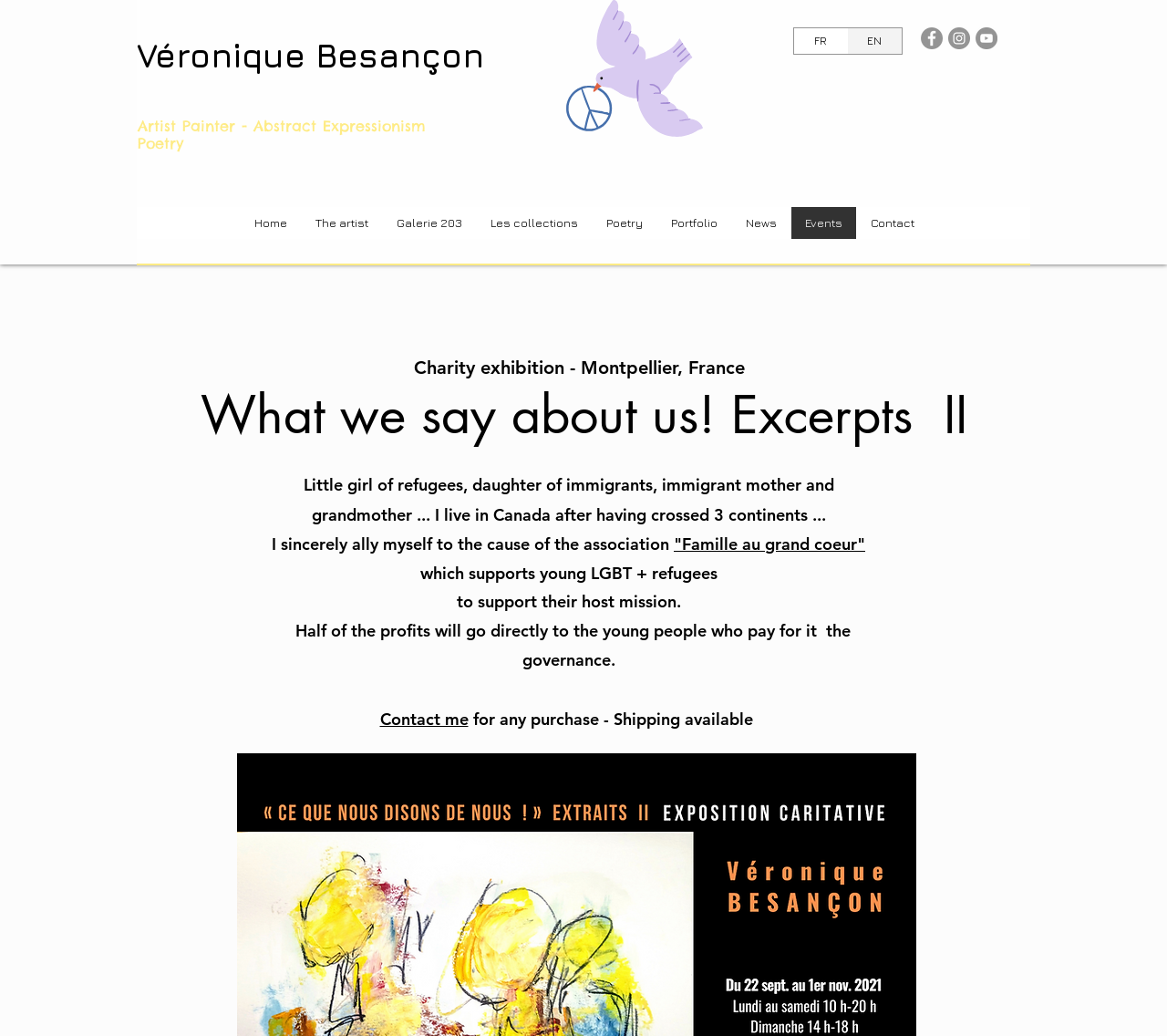Given the element description: "aria-label="Facebook"", predict the bounding box coordinates of the UI element it refers to, using four float numbers between 0 and 1, i.e., [left, top, right, bottom].

[0.789, 0.026, 0.808, 0.048]